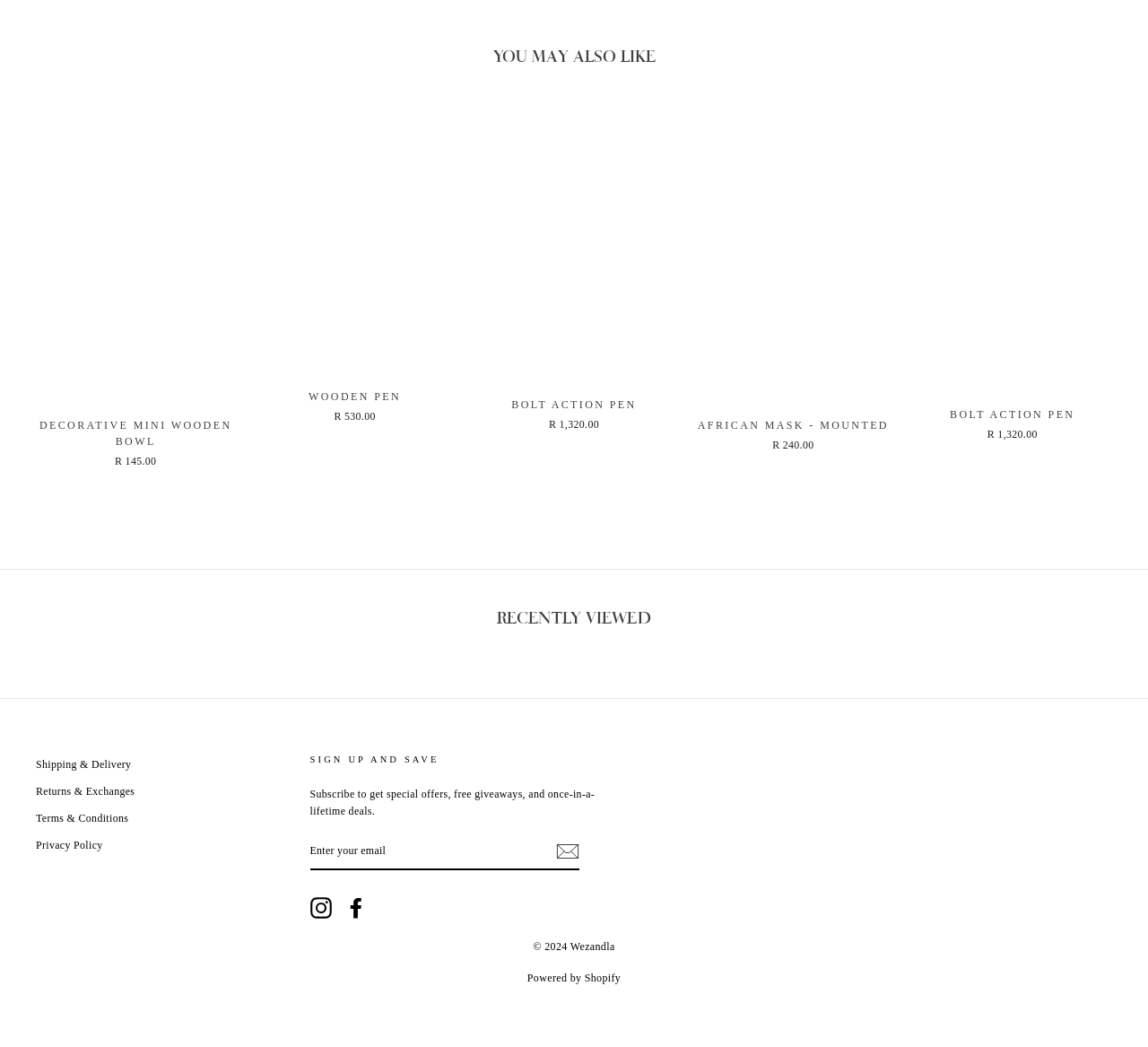Could you specify the bounding box coordinates for the clickable section to complete the following instruction: "Quick view AFRICAN MASK - MOUNTED product"?

[0.604, 0.104, 0.778, 0.438]